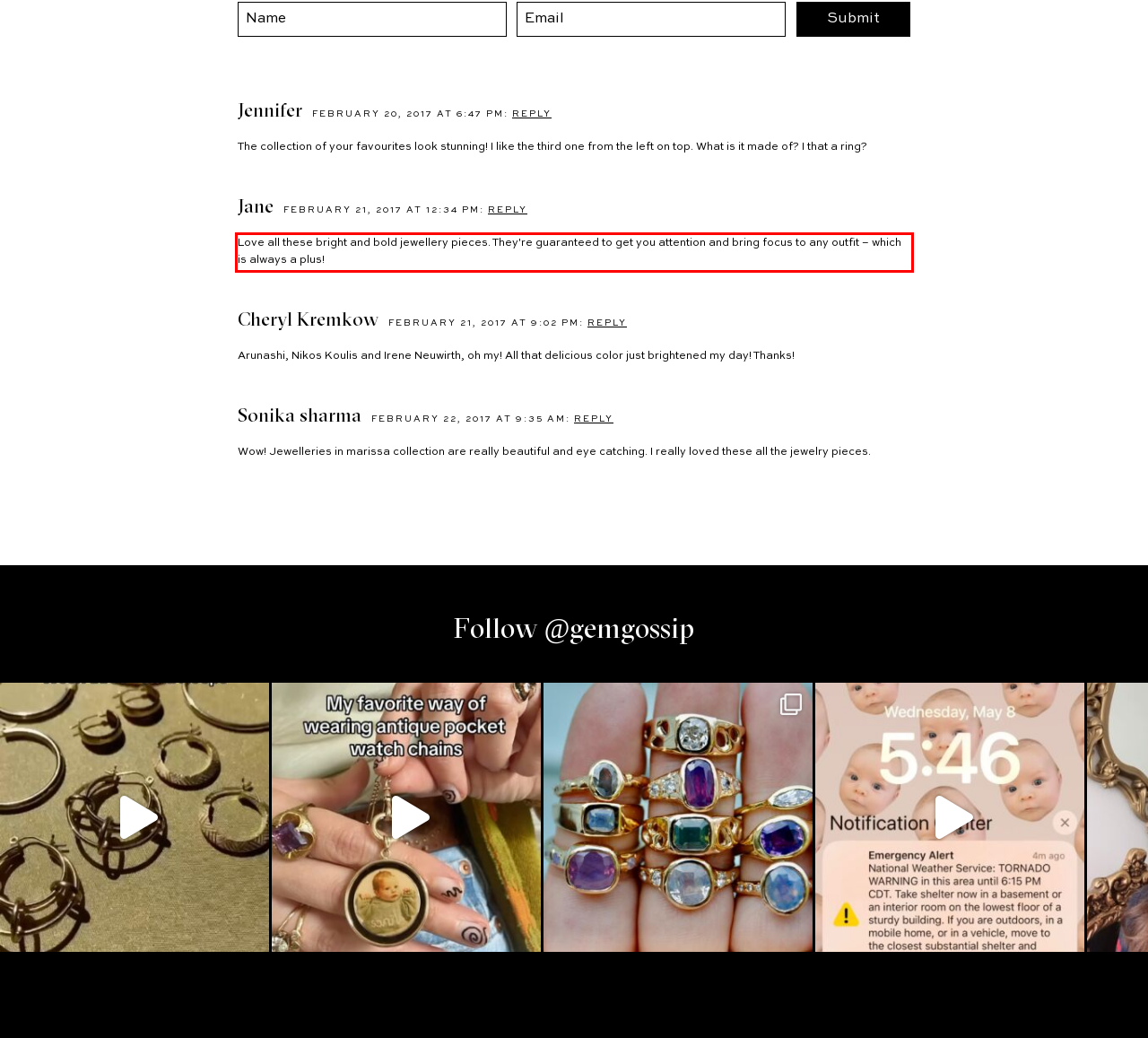View the screenshot of the webpage and identify the UI element surrounded by a red bounding box. Extract the text contained within this red bounding box.

Love all these bright and bold jewellery pieces. They're guaranteed to get you attention and bring focus to any outfit – which is always a plus!